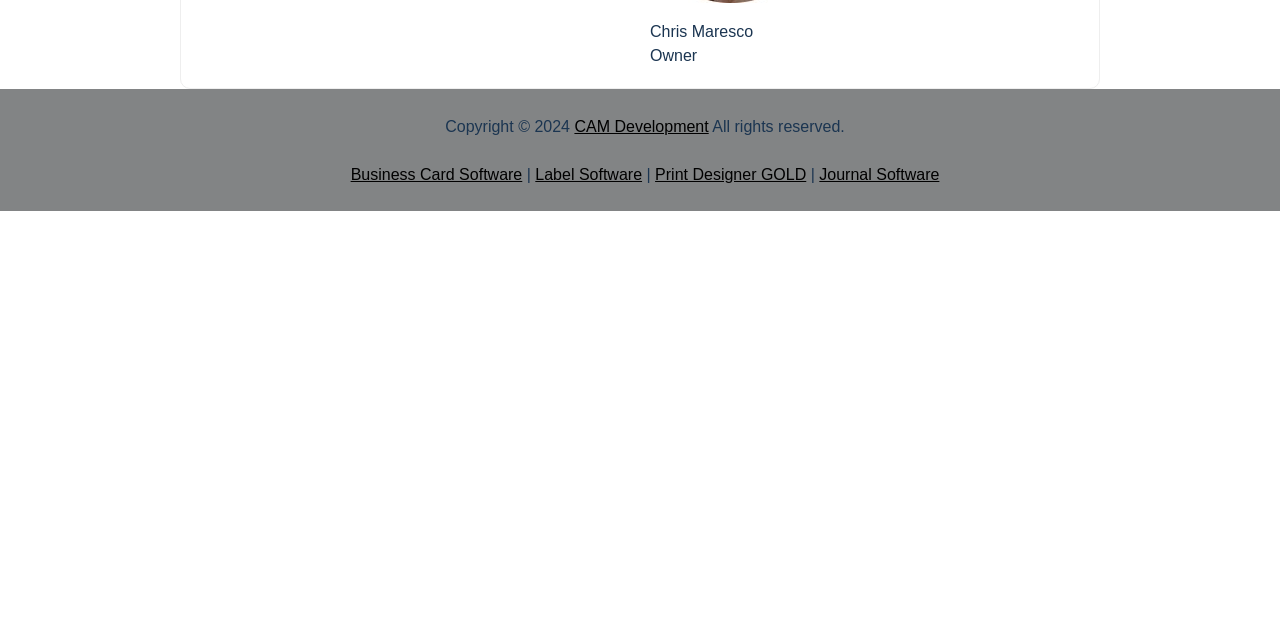Using the given description, provide the bounding box coordinates formatted as (top-left x, top-left y, bottom-right x, bottom-right y), with all values being floating point numbers between 0 and 1. Description: Journal Software

[0.64, 0.259, 0.734, 0.286]